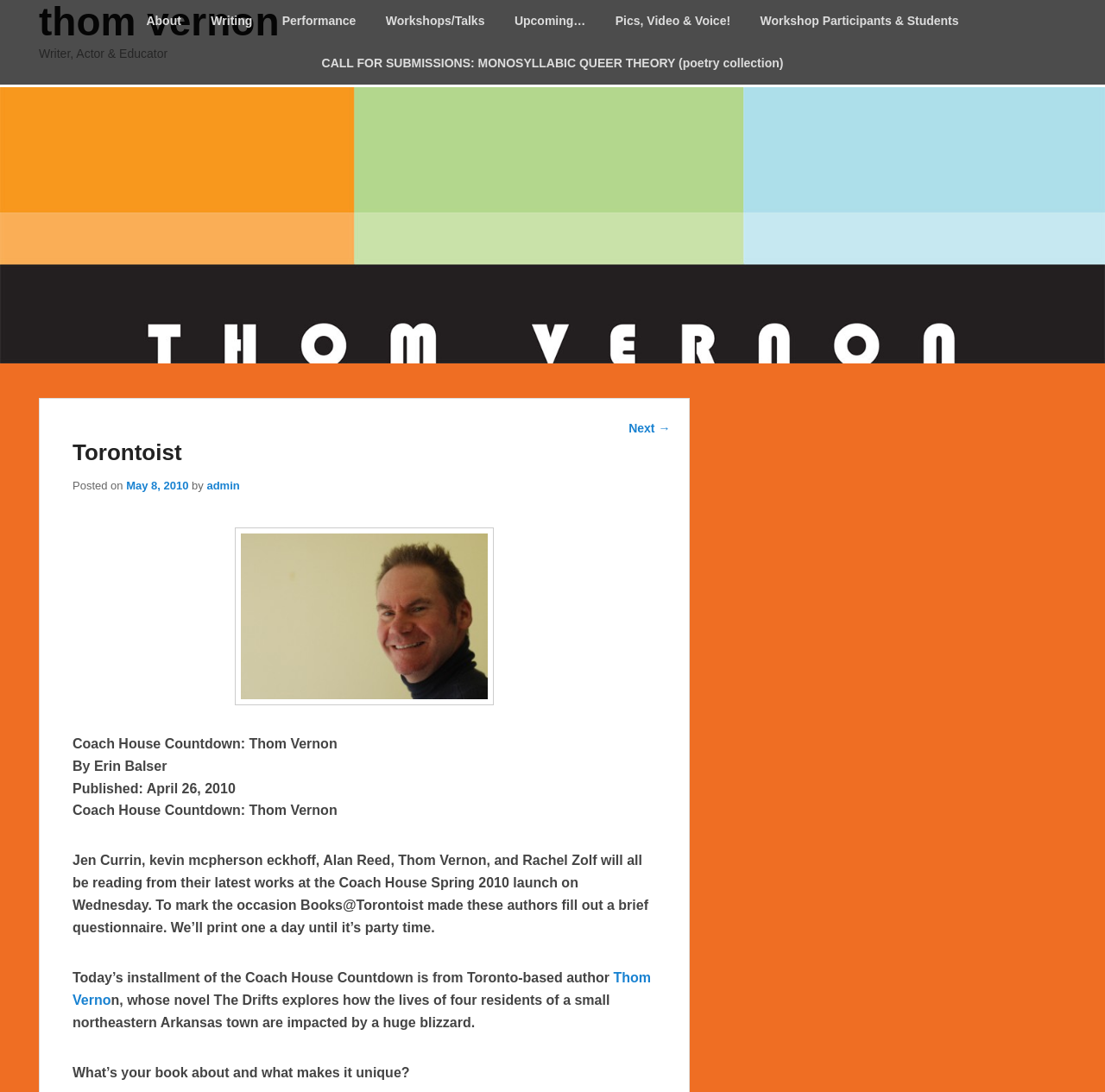Answer the question using only a single word or phrase: 
What is the title of the book written by Thom Vernon?

The Drifts